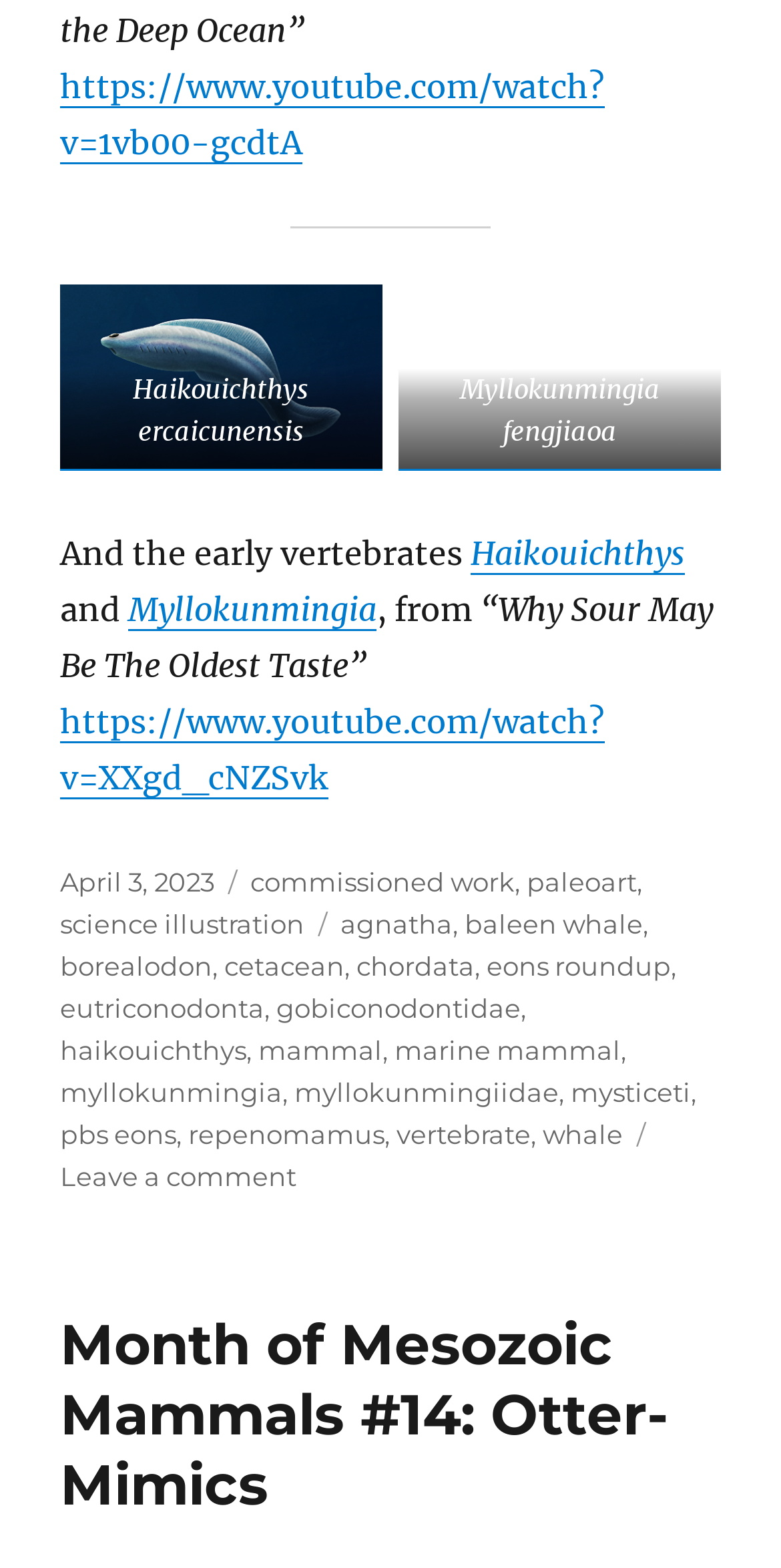Using the format (top-left x, top-left y, bottom-right x, bottom-right y), and given the element description, identify the bounding box coordinates within the screenshot: April 3, 2023April 3, 2023

[0.077, 0.551, 0.274, 0.572]